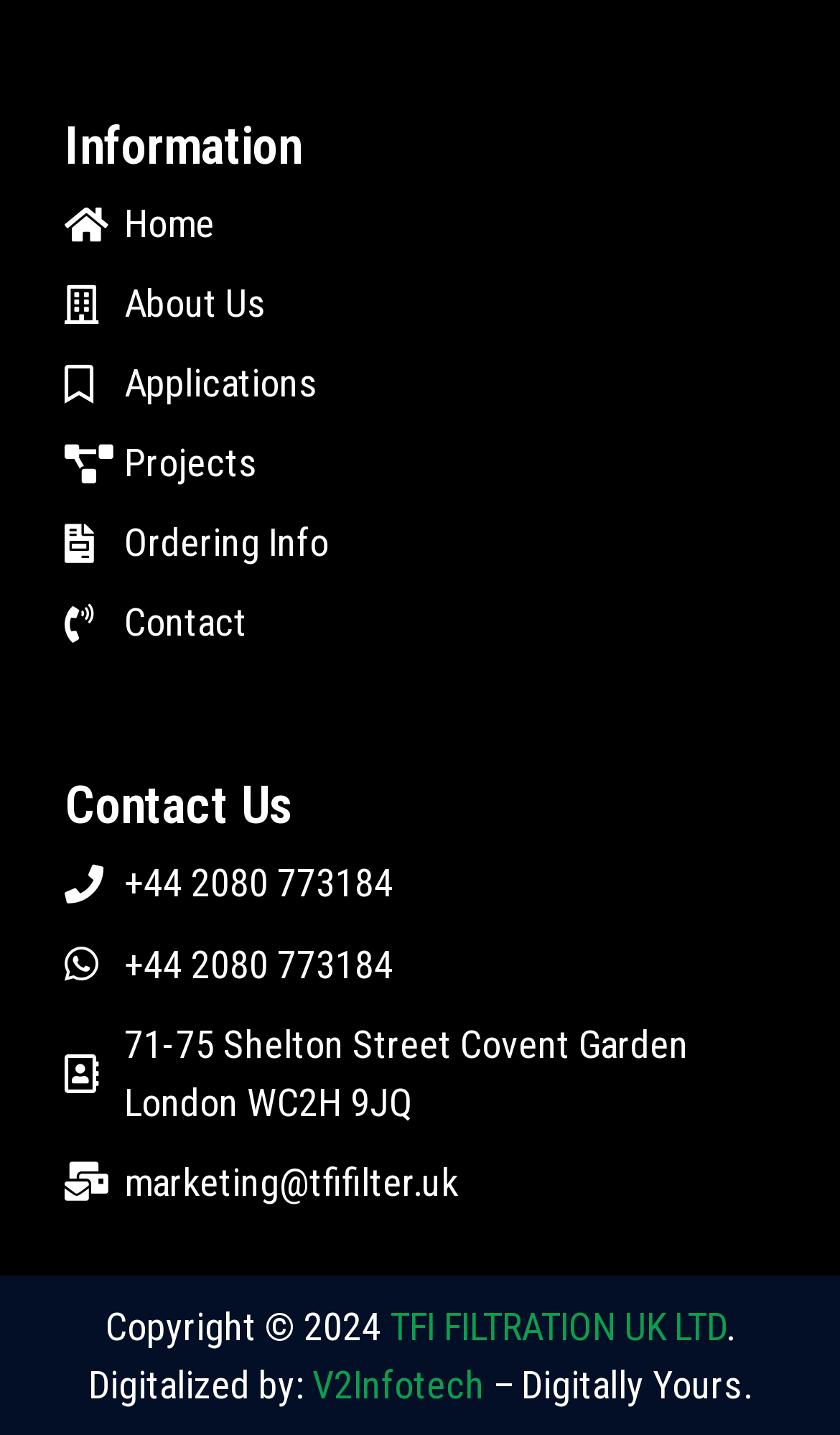Locate and provide the bounding box coordinates for the HTML element that matches this description: "+44 2080 773184".

[0.077, 0.651, 0.923, 0.692]